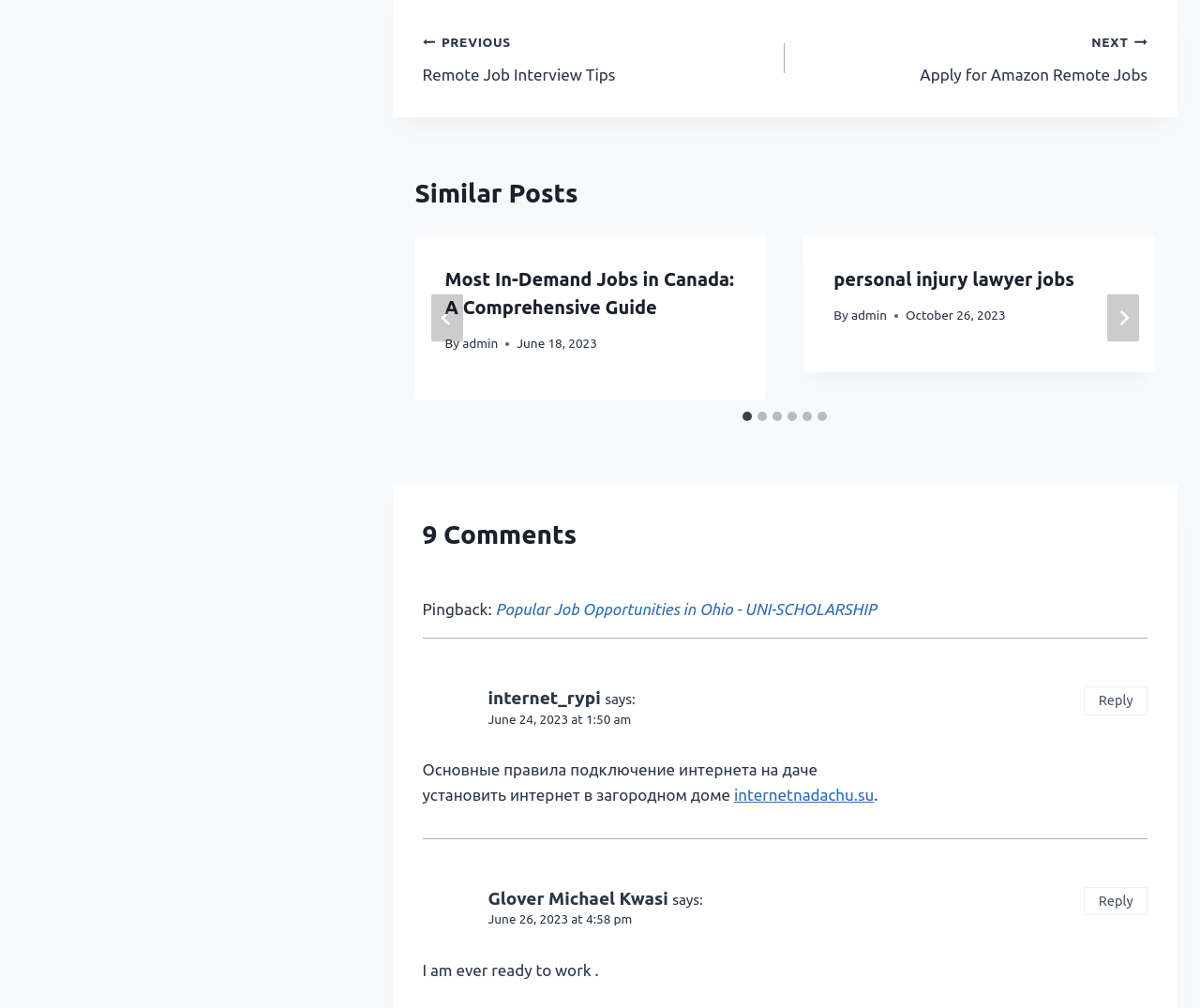Answer this question in one word or a short phrase: Who is the author of the first comment?

internet_rypi